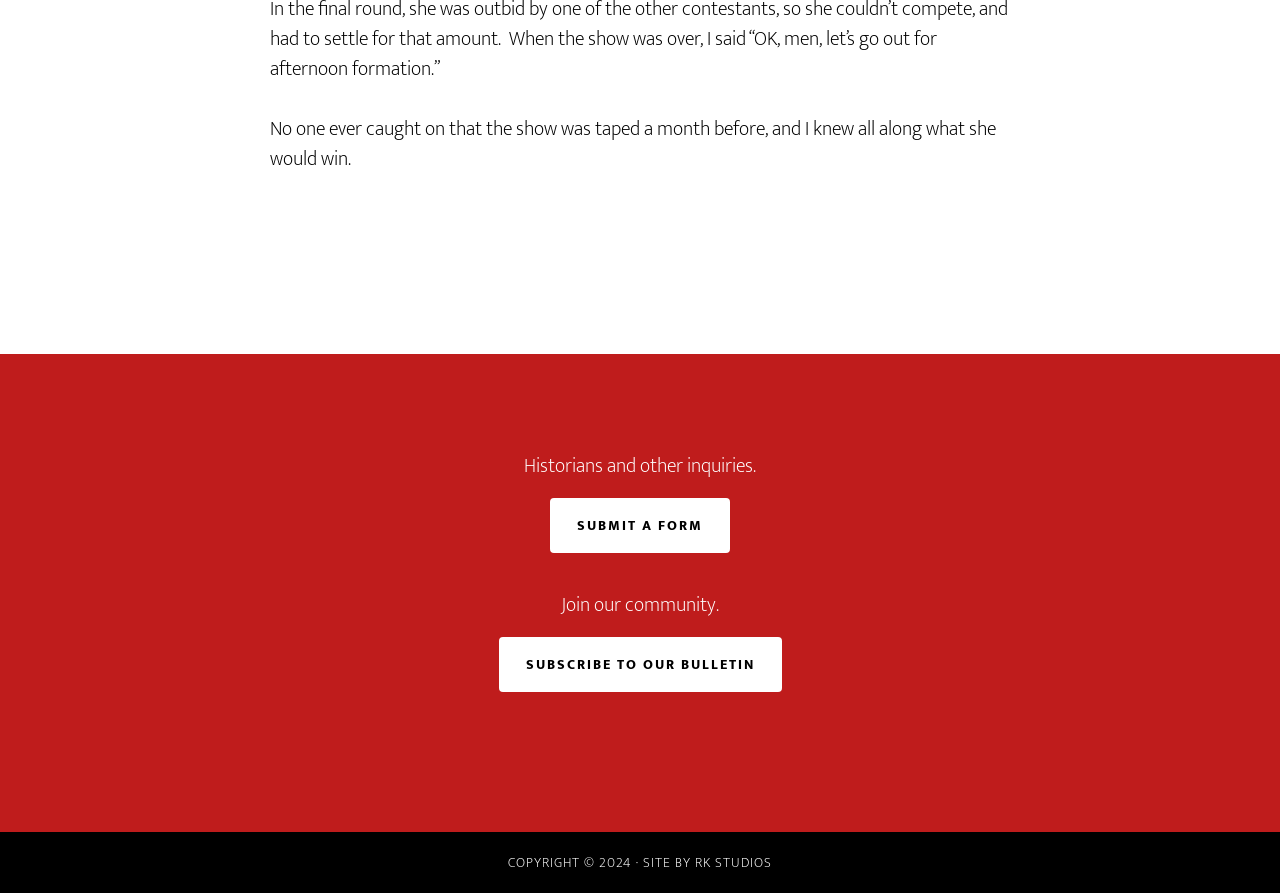Identify the bounding box of the HTML element described as: "Submit a Form".

[0.43, 0.557, 0.57, 0.619]